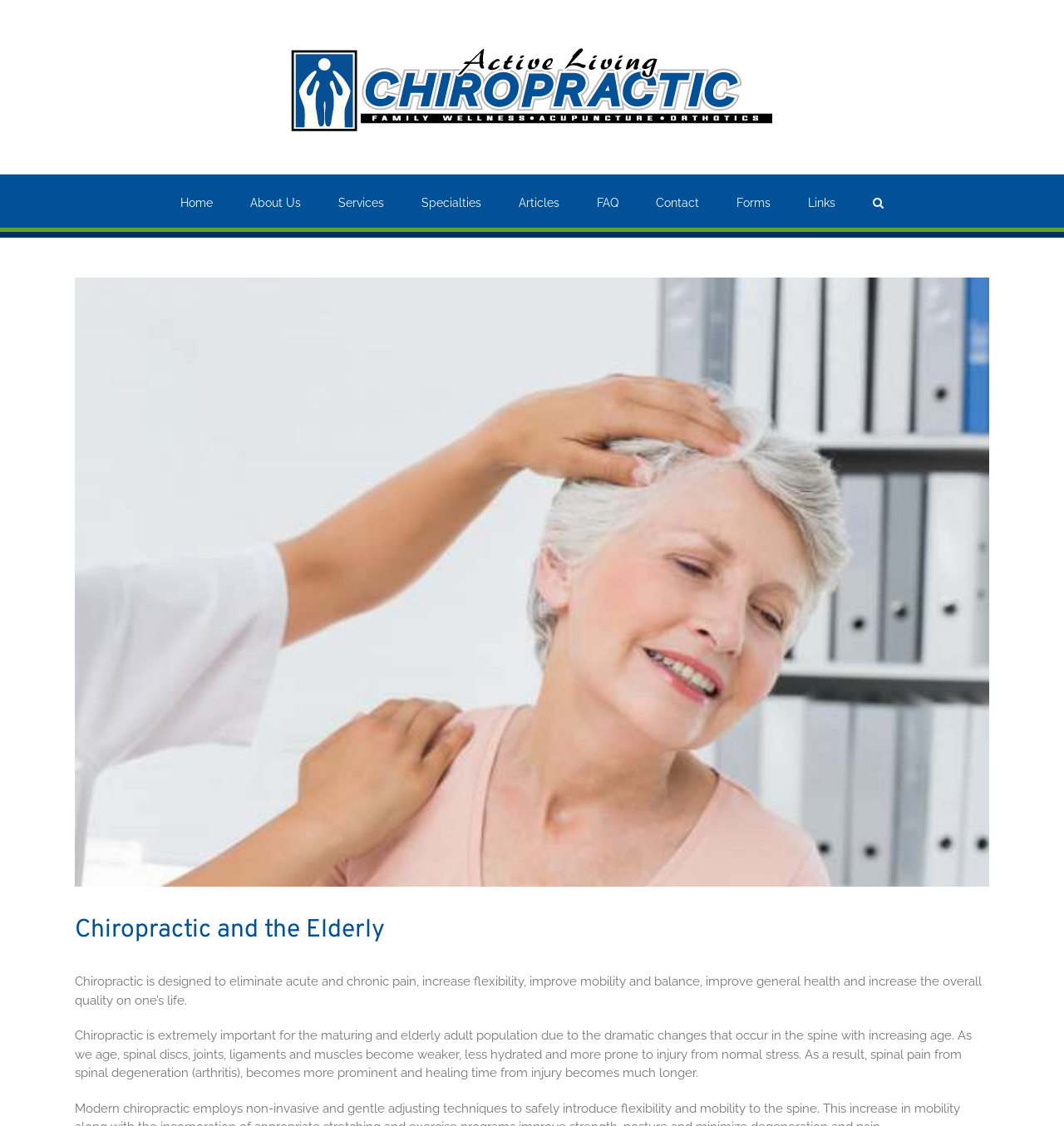Given the webpage screenshot and the description, determine the bounding box coordinates (top-left x, top-left y, bottom-right x, bottom-right y) that define the location of the UI element matching this description: alt="Active Living Chiropractic Logo"

[0.266, 0.023, 0.734, 0.131]